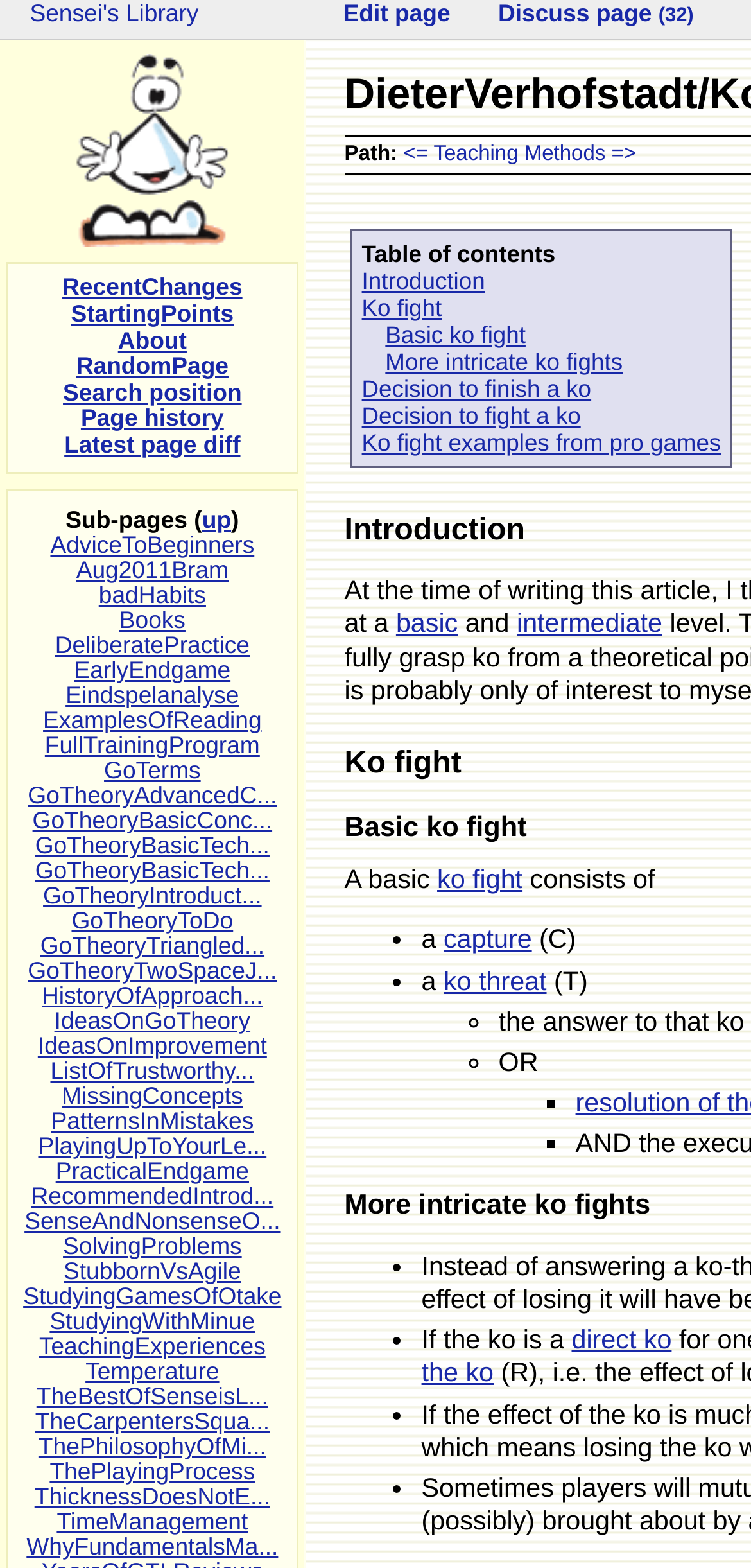Please find the bounding box coordinates of the element that needs to be clicked to perform the following instruction: "Go to the 'RecentChanges' page". The bounding box coordinates should be four float numbers between 0 and 1, represented as [left, top, right, bottom].

[0.083, 0.175, 0.323, 0.192]